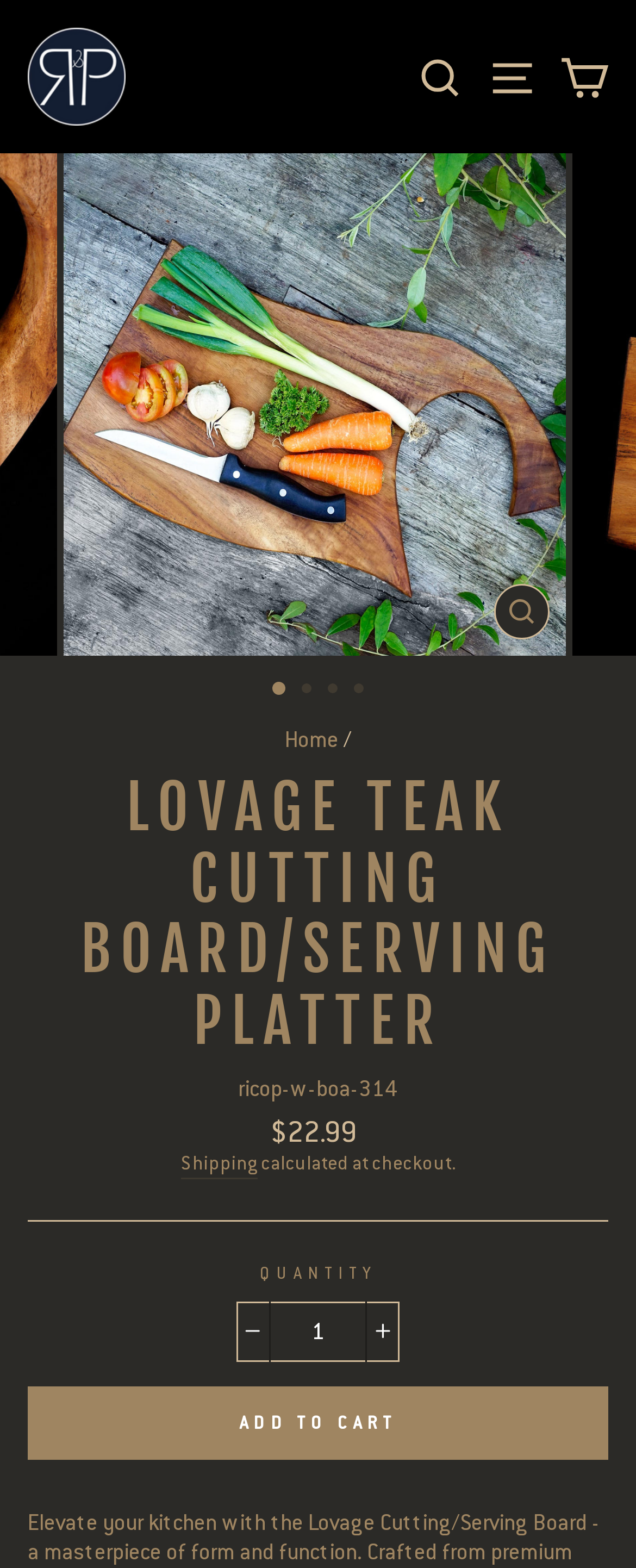Please find and generate the text of the main heading on the webpage.

LOVAGE TEAK CUTTING BOARD/SERVING PLATTER